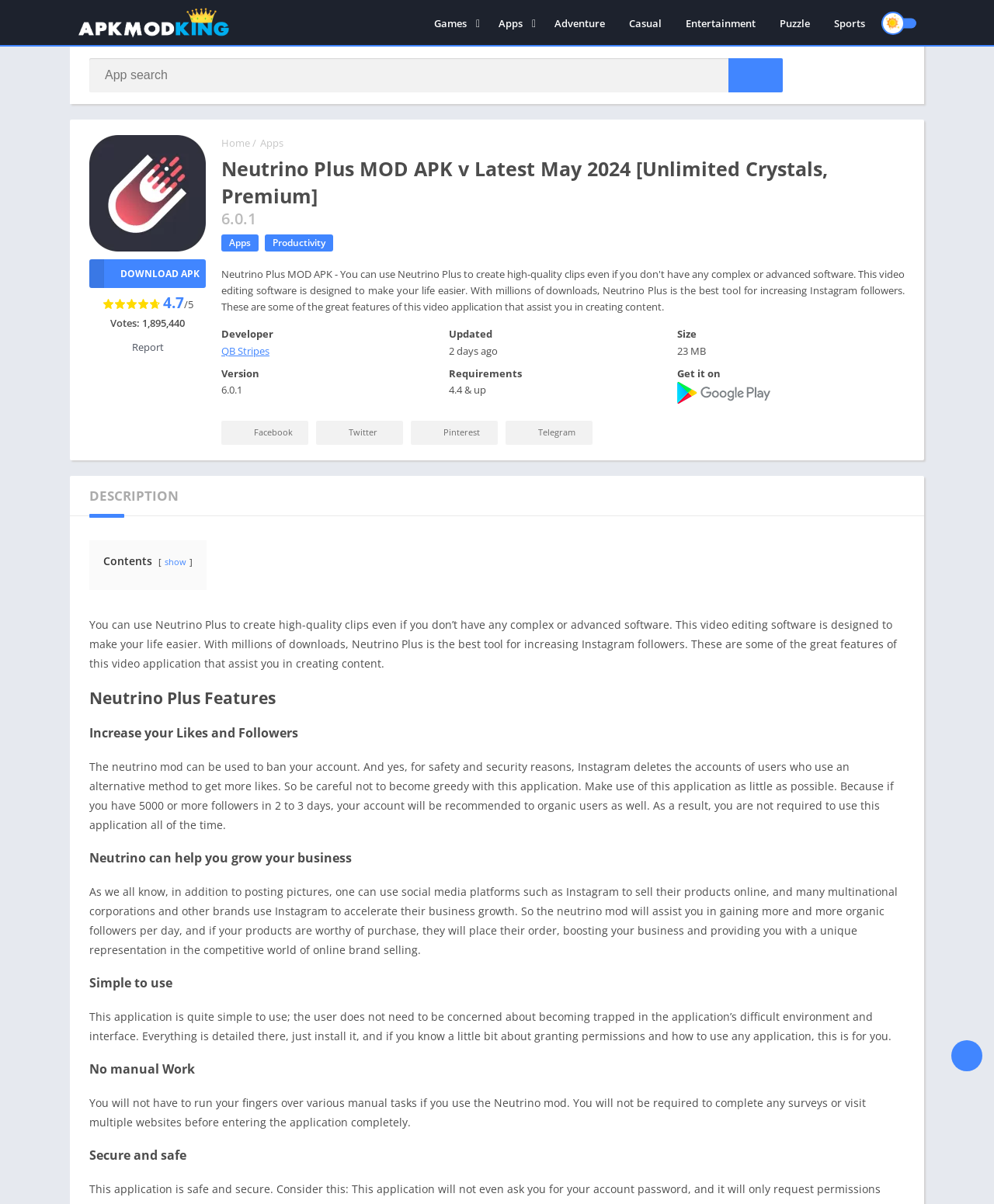Generate a detailed explanation of the webpage's features and information.

This webpage is about Neutrino Plus MOD APK, a video editing software. At the top, there is a link to "APK Mod King" with an accompanying image. Below it, there are several links to different categories, including "Games", "Apps", "Arcade", "Action", and more.

On the left side, there is a search bar with a "Search" button next to it. Above the search bar, there are links to "Home", "Apps", and a separator line. Below the search bar, there is a heading that displays the title of the webpage, "Neutrino Plus MOD APK v6.0.1 Latest May 2024 [Unlimited Crystals, Premium]".

To the right of the search bar, there are several links to different genres, including "Adventure", "Casual", "Entertainment", and more. Below these links, there is a "DOWNLOAD APK" button.

Further down, there are ratings and reviews, with a rating of 4.7 out of 5 and 1,895,440 votes. There is also a "Report" link and information about the developer, version, and update date.

On the right side, there are social media links to Facebook, Twitter, Pinterest, and Telegram. Below these links, there is a section about the description of Neutrino Plus, which explains its features and how it can be used to create high-quality clips.

The webpage also lists the features of Neutrino Plus, including increasing likes and followers, growing business, simplicity of use, no manual work, and security. There are several headings and paragraphs that provide more information about each feature.